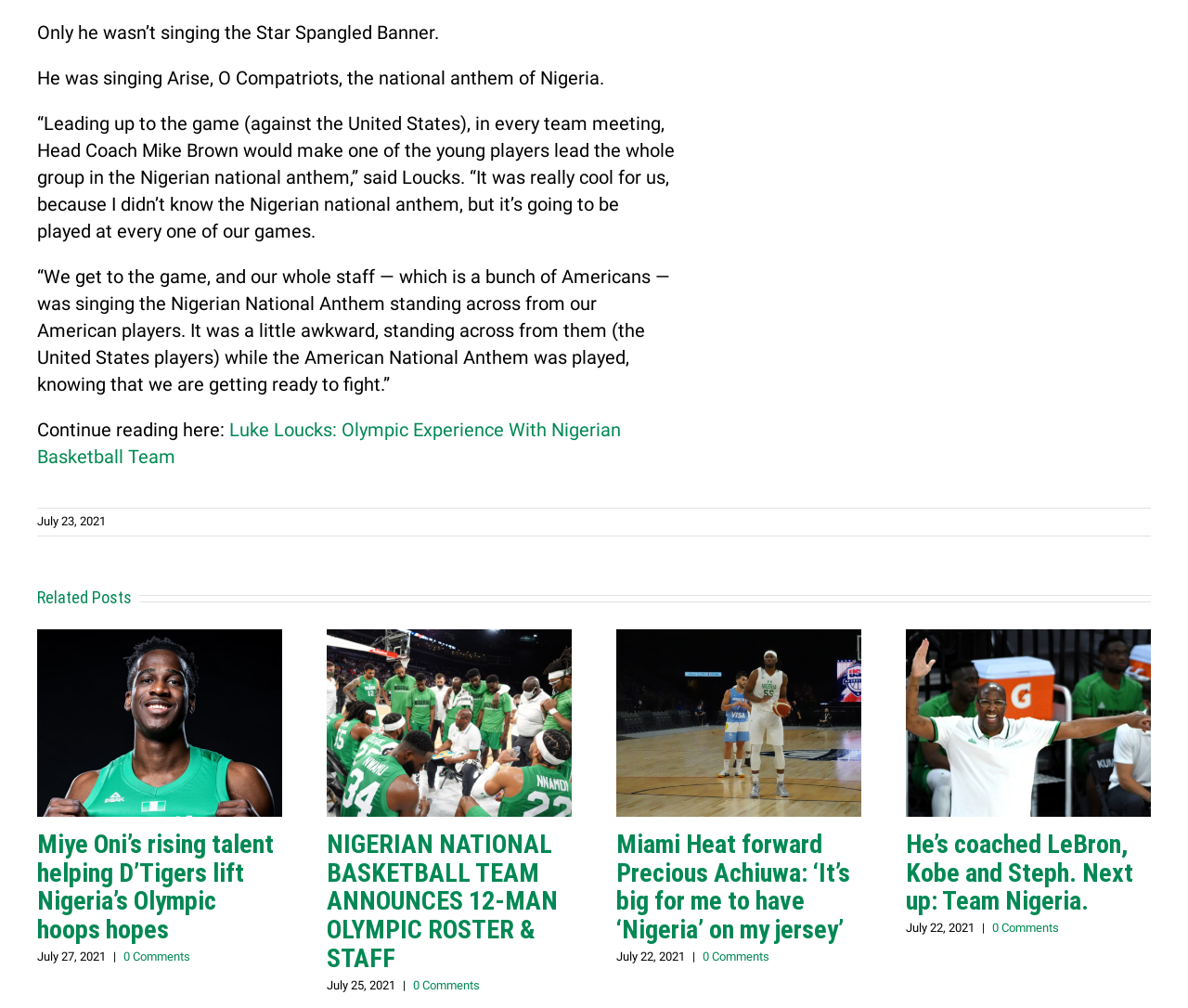Identify the bounding box coordinates of the region I need to click to complete this instruction: "Read the news about the Nigerian national basketball team announcing its 12-man Olympic roster and staff".

[0.275, 0.624, 0.481, 0.81]